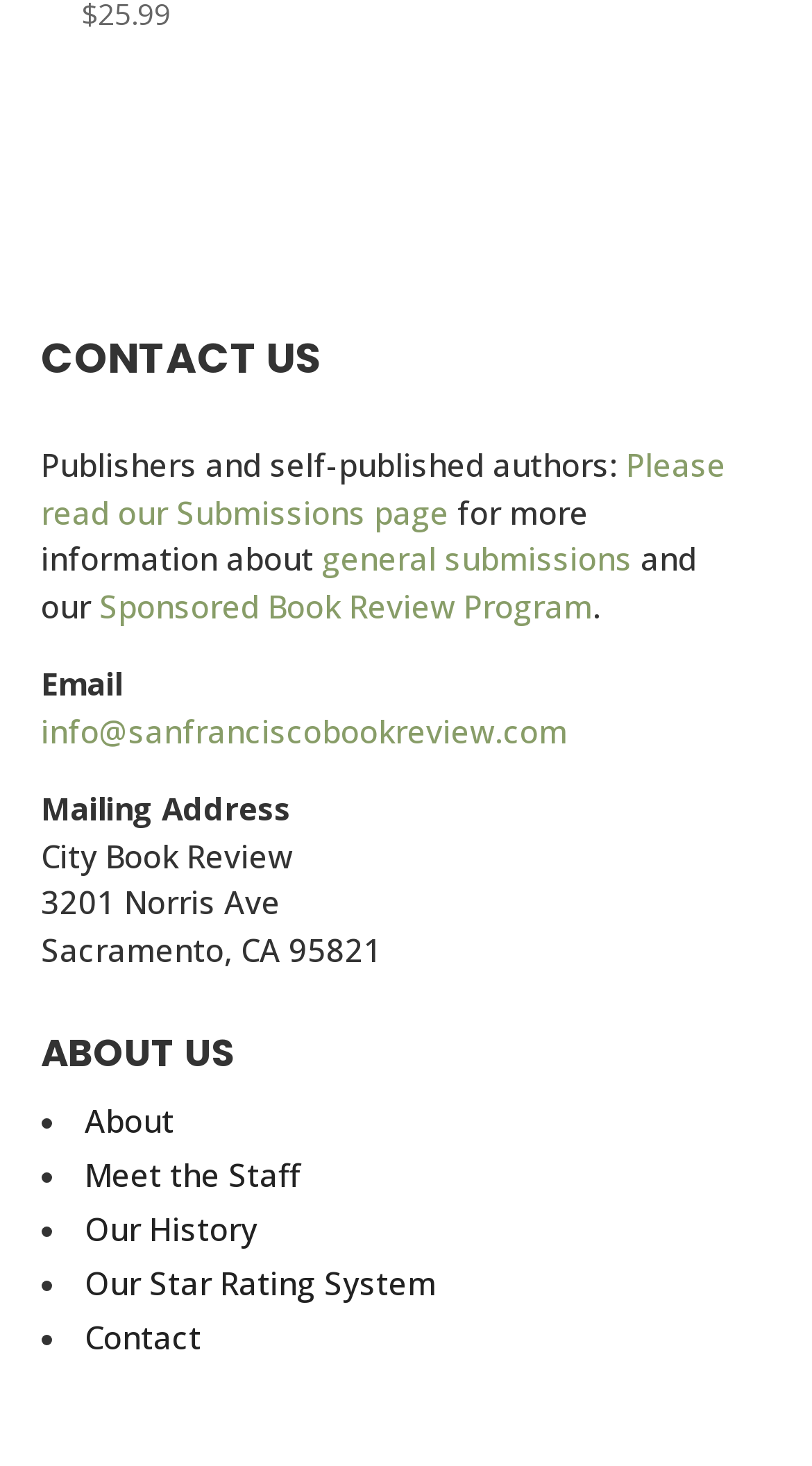Based on the element description, predict the bounding box coordinates (top-left x, top-left y, bottom-right x, bottom-right y) for the UI element in the screenshot: About

[0.104, 0.75, 0.214, 0.779]